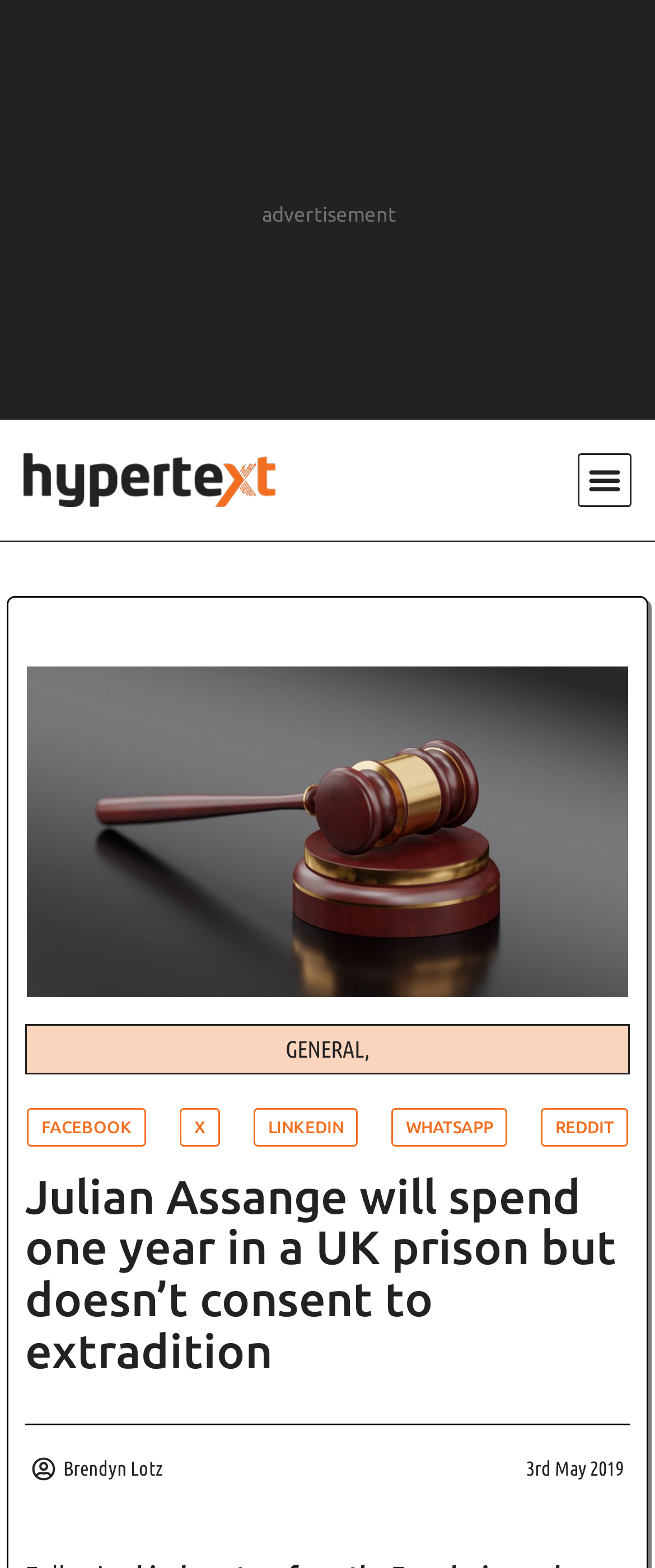Find the bounding box coordinates for the UI element whose description is: "Brendyn Lotz". The coordinates should be four float numbers between 0 and 1, in the format [left, top, right, bottom].

[0.047, 0.927, 0.247, 0.946]